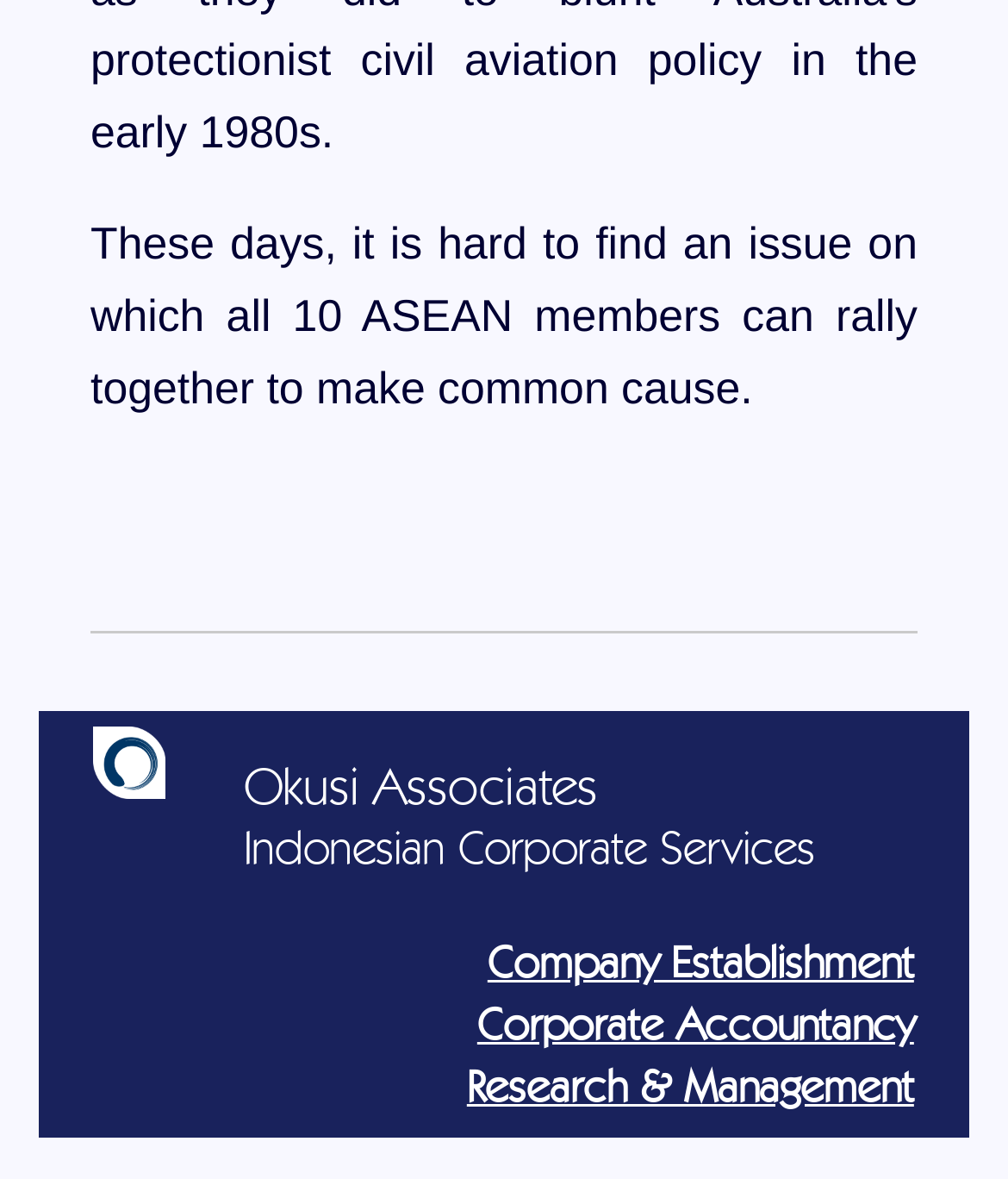What type of services does the company provide?
Please craft a detailed and exhaustive response to the question.

The company provides corporate services, as indicated by the link elements 'Company Establishment', 'Corporate Accountancy', and 'Research & Management', which are all related to corporate services.